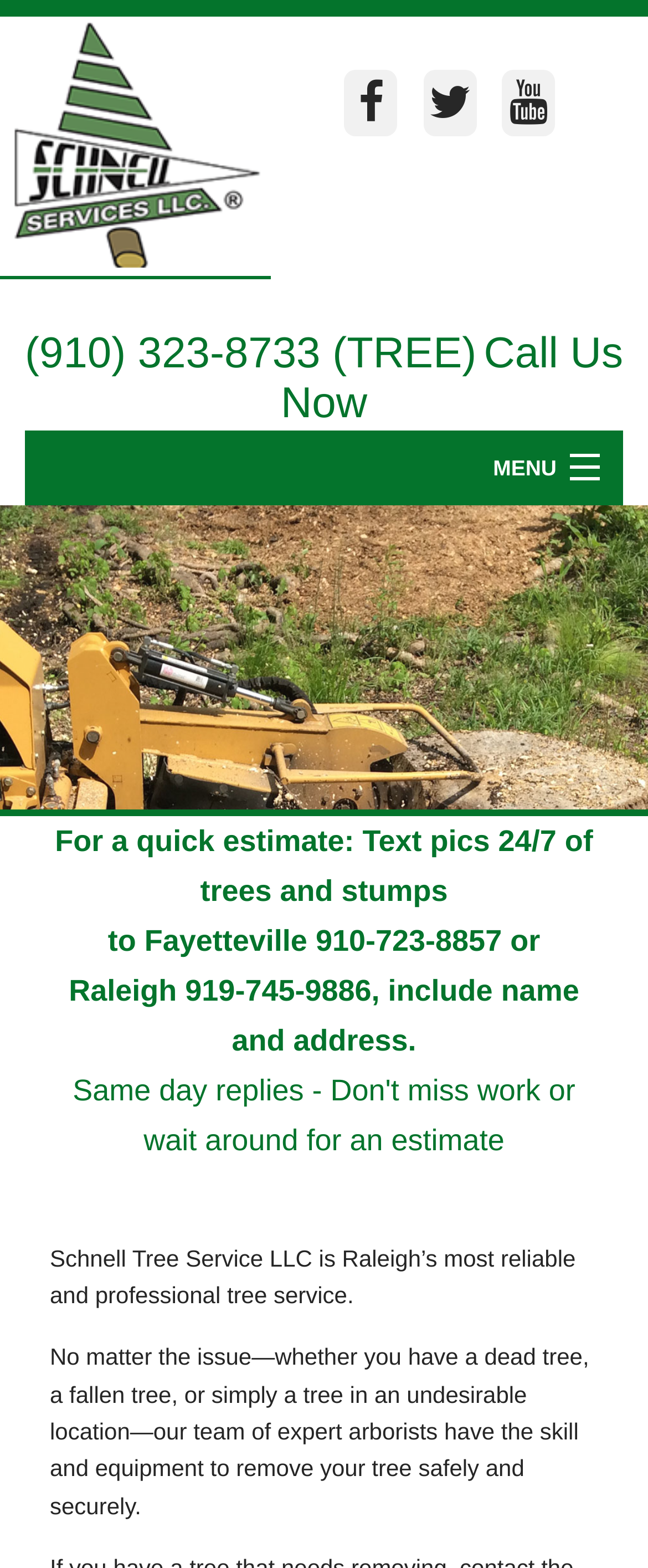Please mark the bounding box coordinates of the area that should be clicked to carry out the instruction: "Check out IFI LEADS World Virtual Premiere".

None